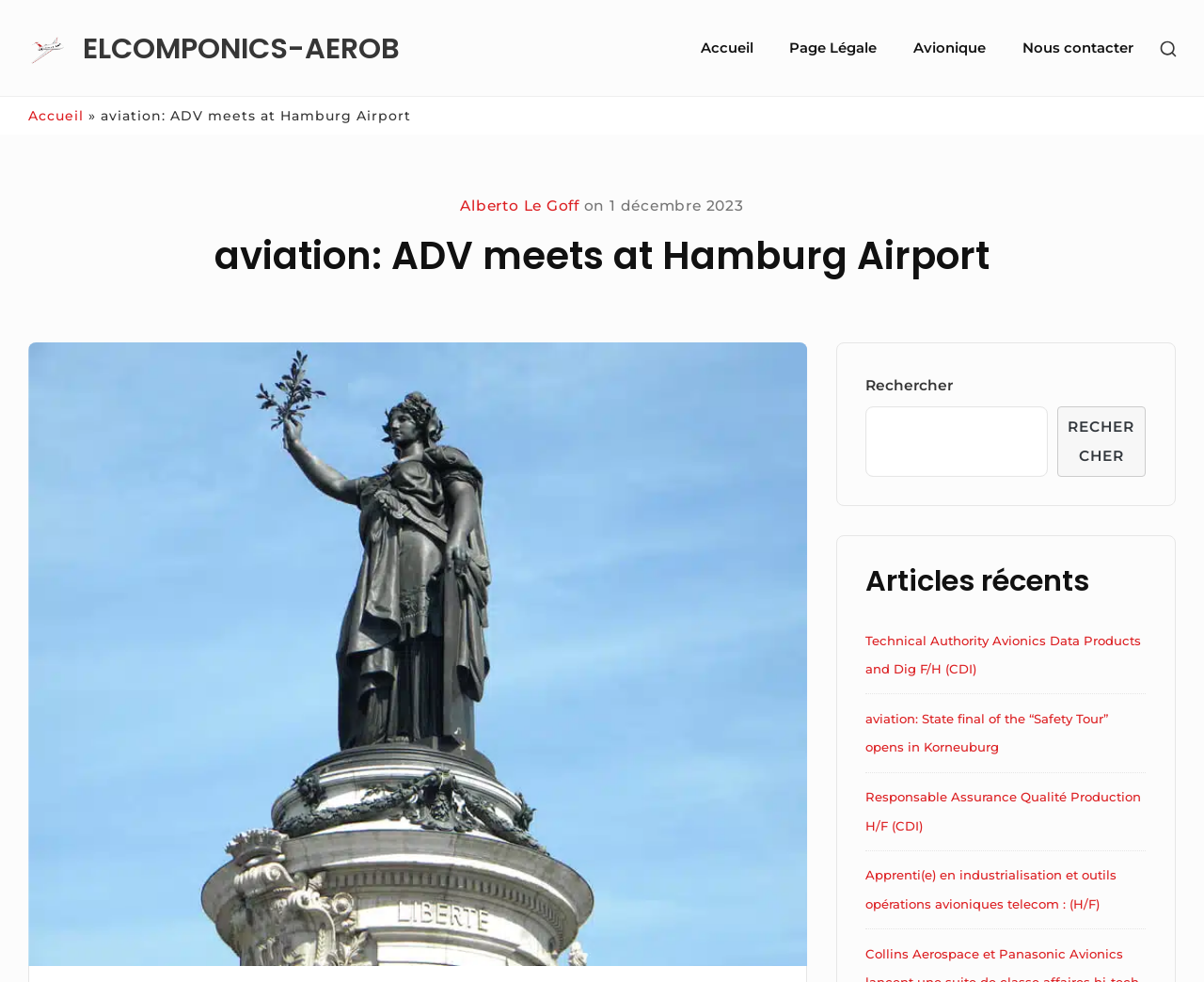What is the text of the webpage's headline?

aviation: ADV meets at Hamburg Airport